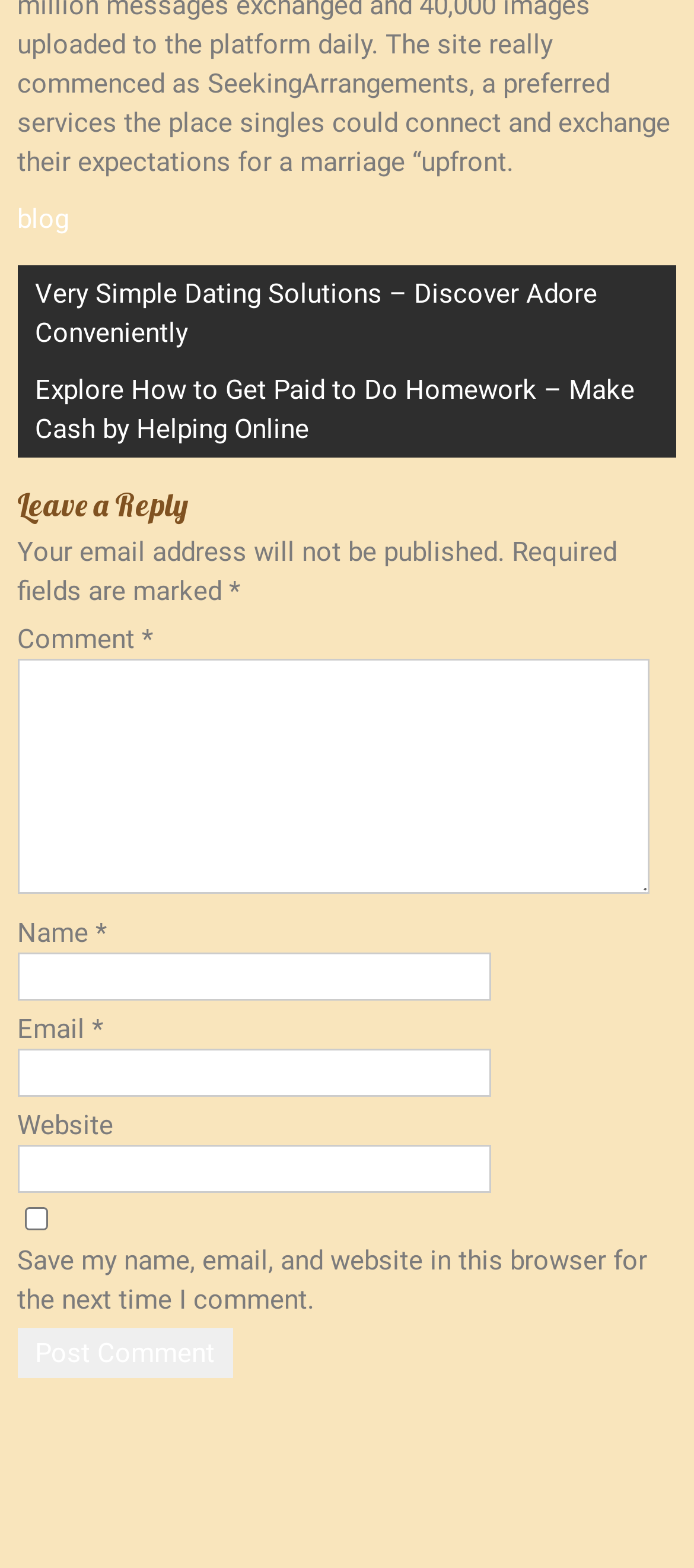How many links are in the 'Post navigation' section?
Could you answer the question with a detailed and thorough explanation?

The 'Post navigation' section contains two links: 'Very Simple Dating Solutions – Discover Adore Conveniently' and 'Explore How to Get Paid to Do Homework – Make Cash by Helping Online'.